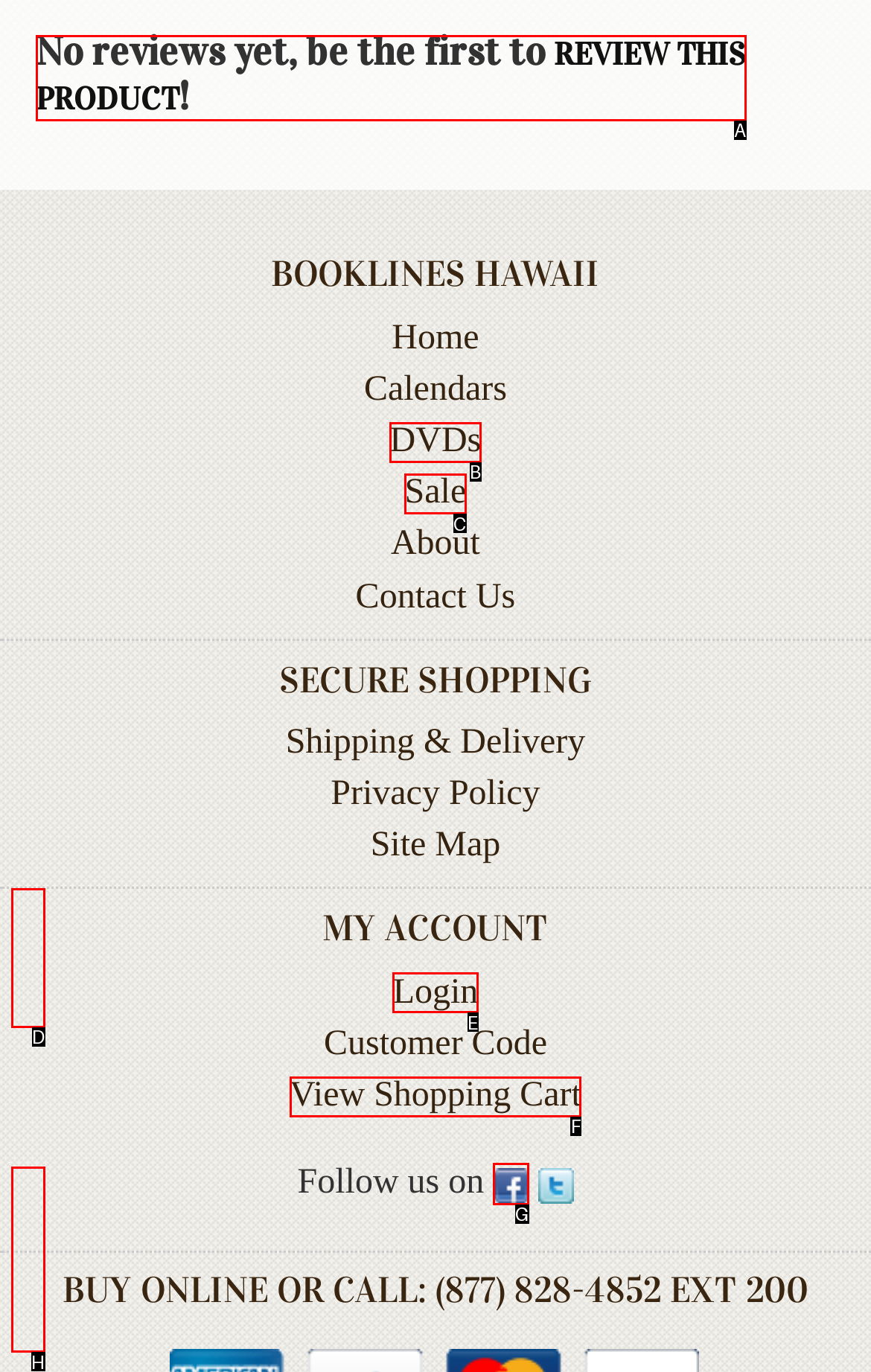Which option should be clicked to execute the task: read terms of service?
Reply with the letter of the chosen option.

None